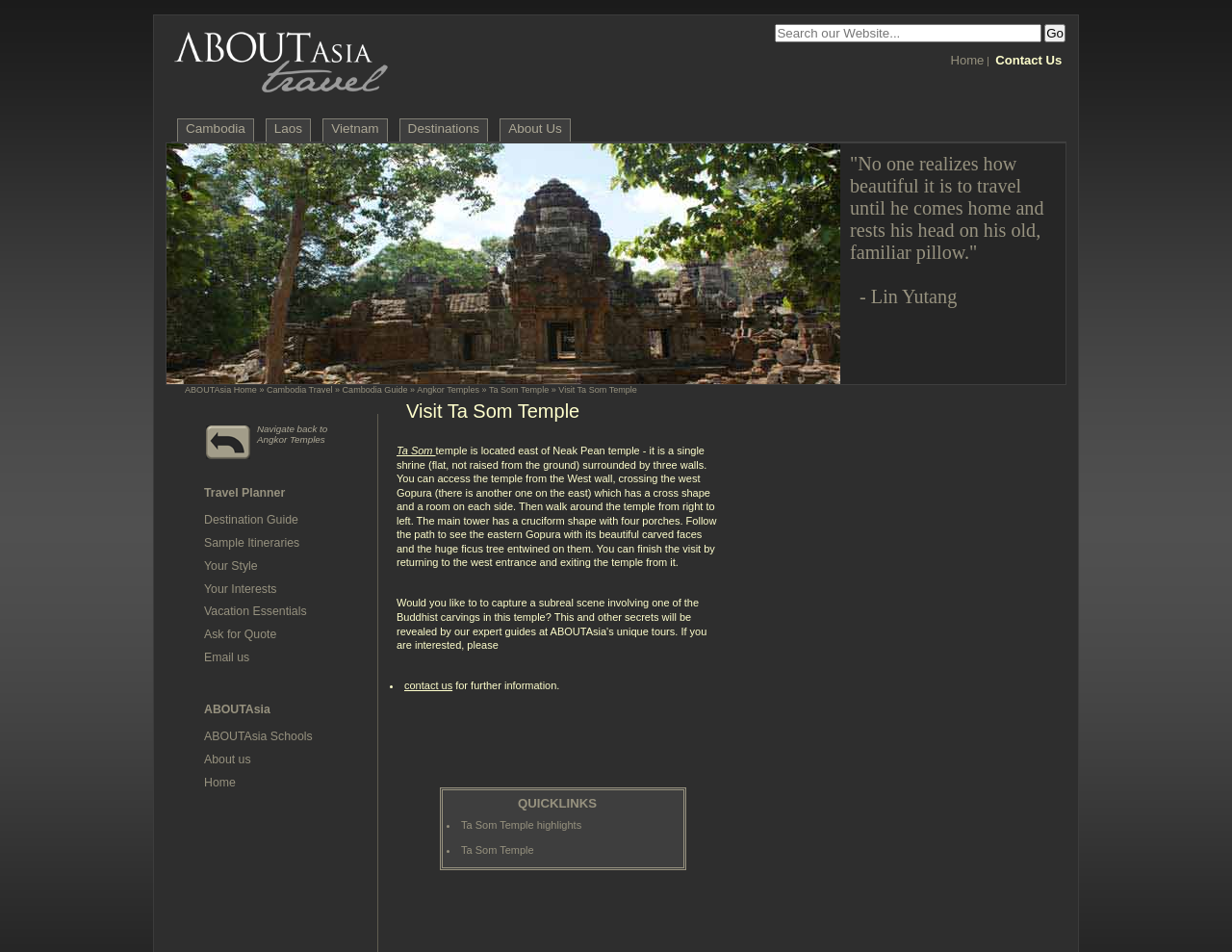What is the purpose of the 'Search our Website...' textbox?
Look at the screenshot and give a one-word or phrase answer.

To search the website